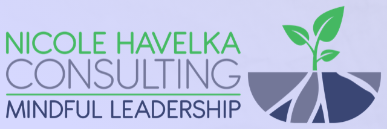Use a single word or phrase to answer the question: 
What is the name of the consulting firm?

Nicole Havelka Consulting